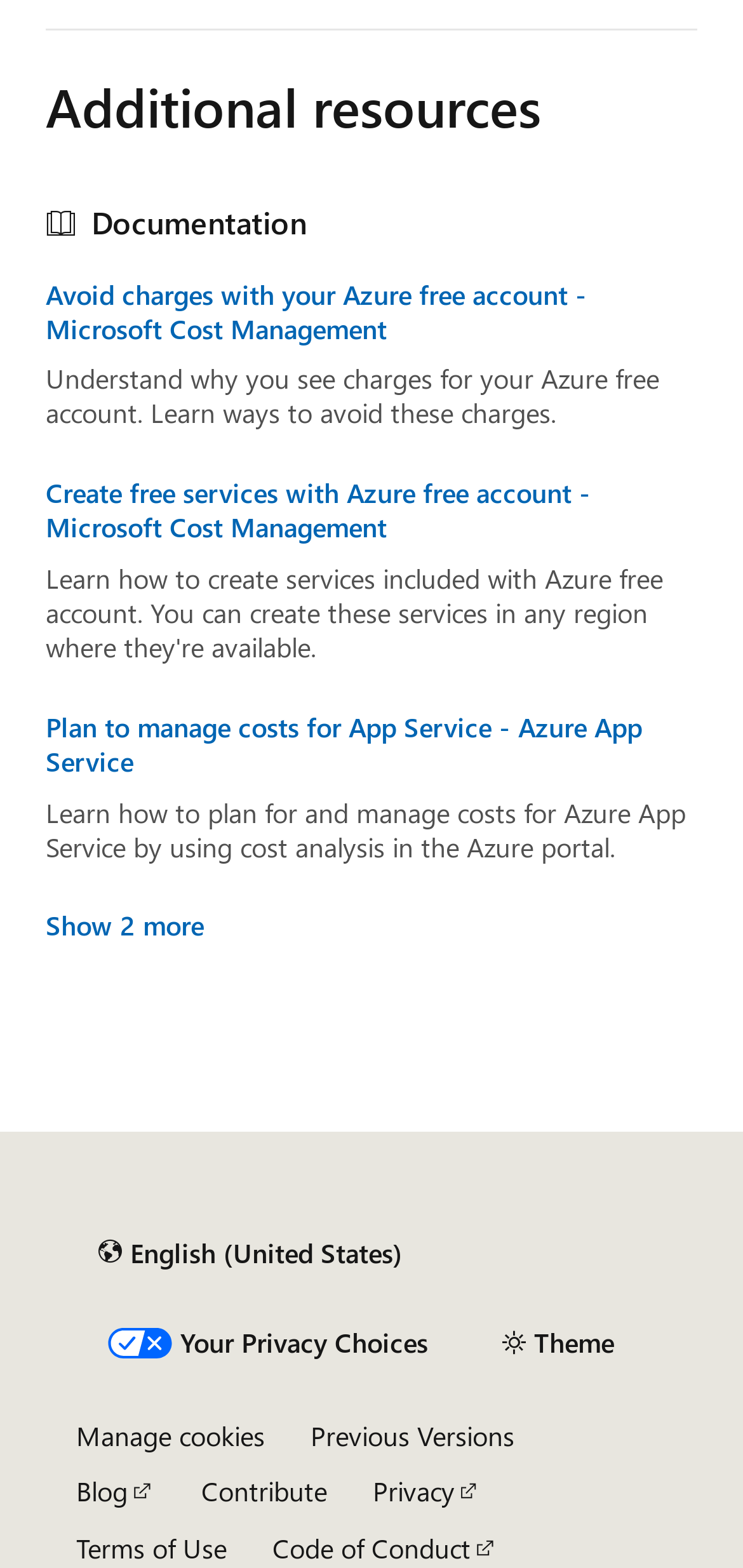Carefully observe the image and respond to the question with a detailed answer:
What language is the content currently set to?

The link 'Content language selector. Currently set to English (United States).' suggests that the content language is currently set to English (United States), and the user can change it by clicking on the link.